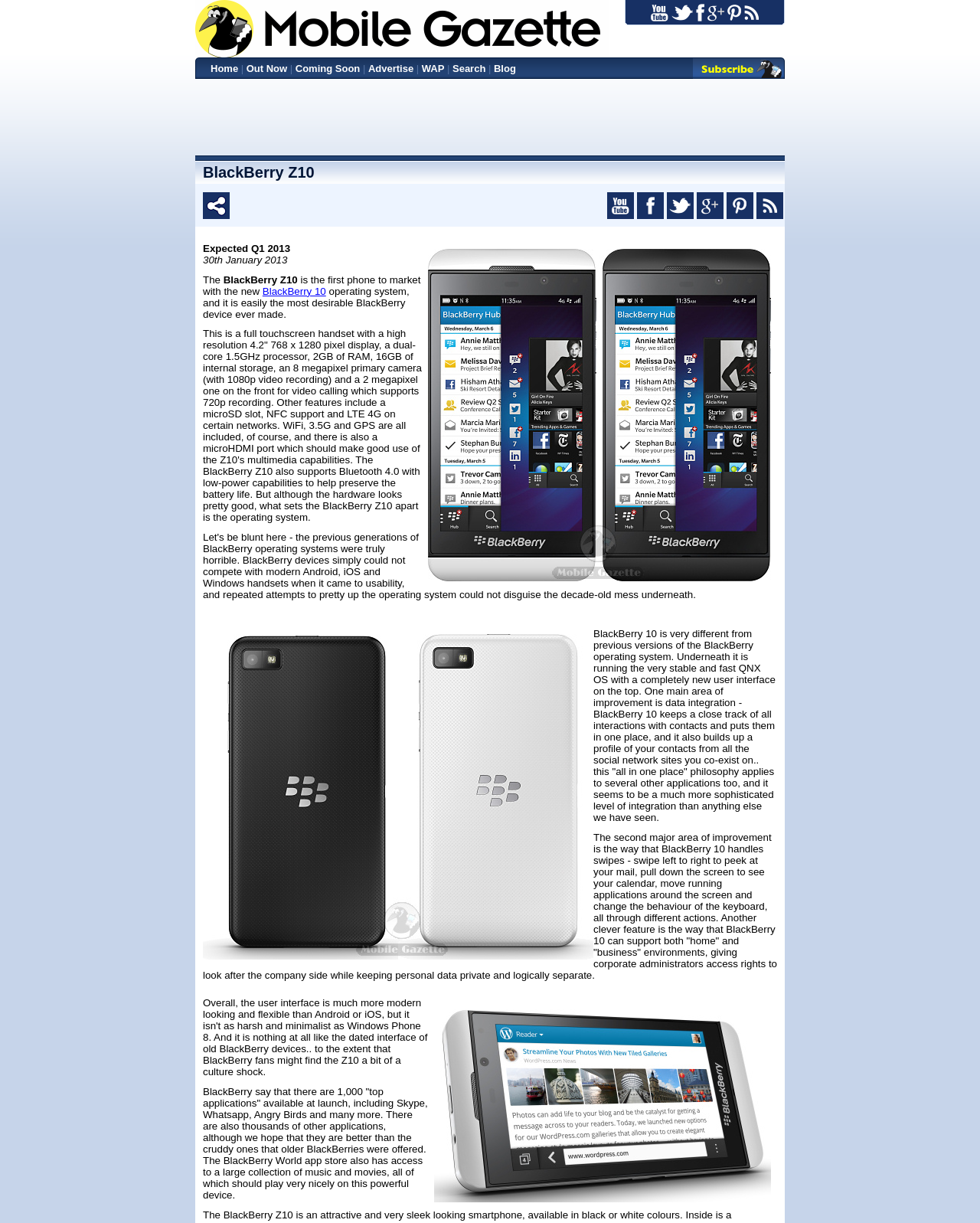Locate the bounding box coordinates of the item that should be clicked to fulfill the instruction: "Check Mobile Gazette on Facebook".

[0.648, 0.171, 0.679, 0.181]